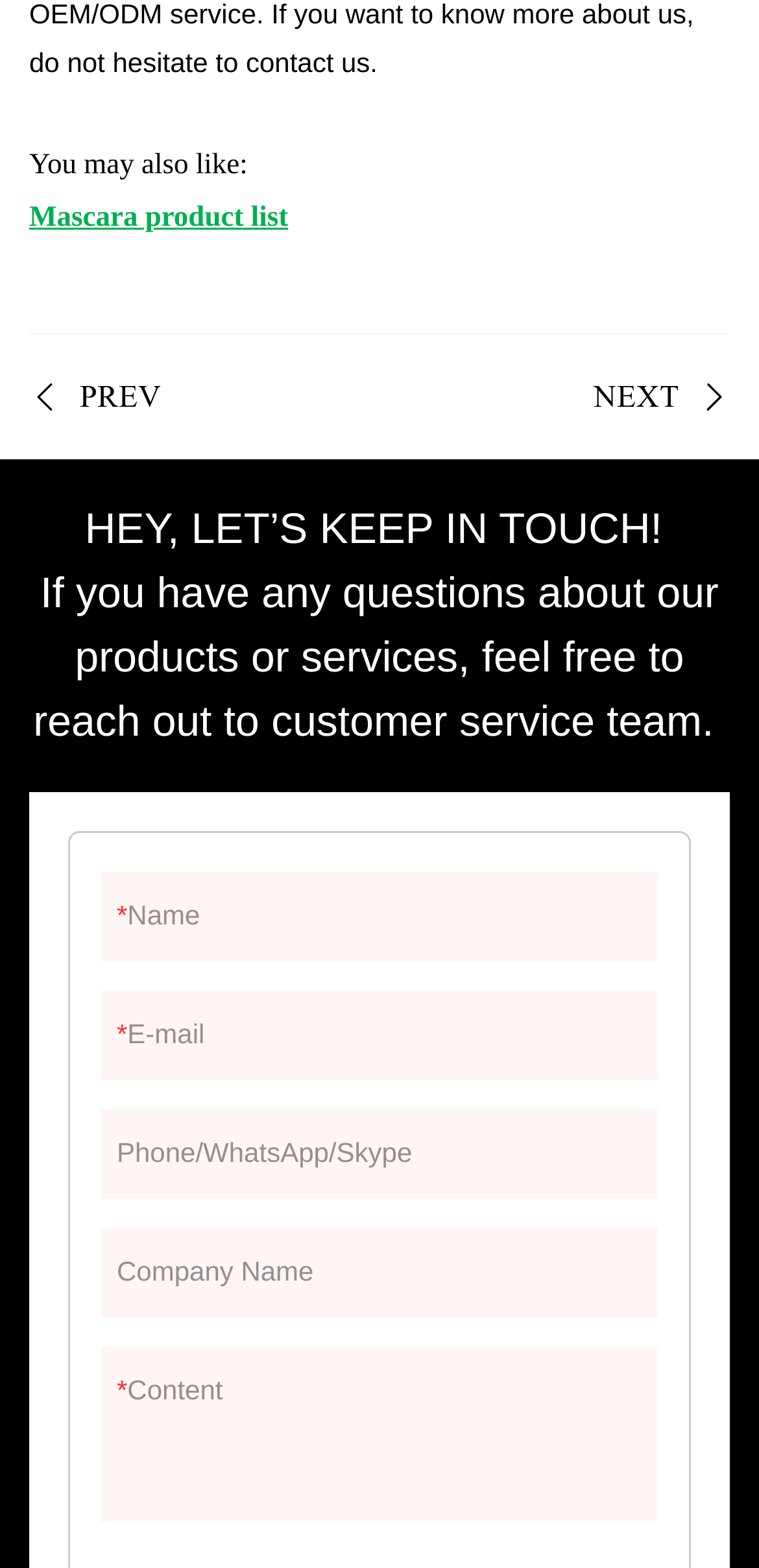Kindly determine the bounding box coordinates for the area that needs to be clicked to execute this instruction: "enter your name".

[0.154, 0.579, 0.846, 0.604]